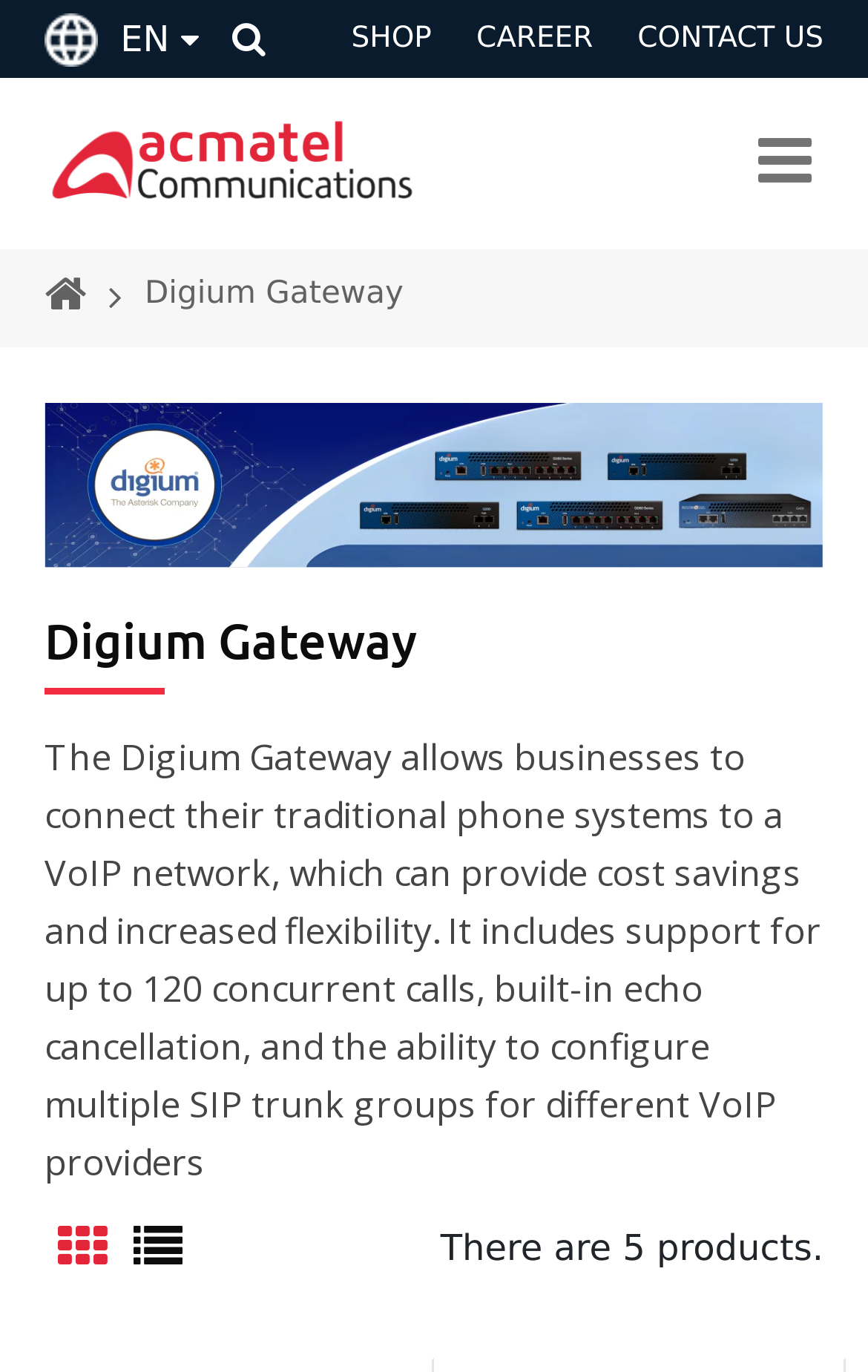What is the logo image located at? Please answer the question using a single word or phrase based on the image.

Top left